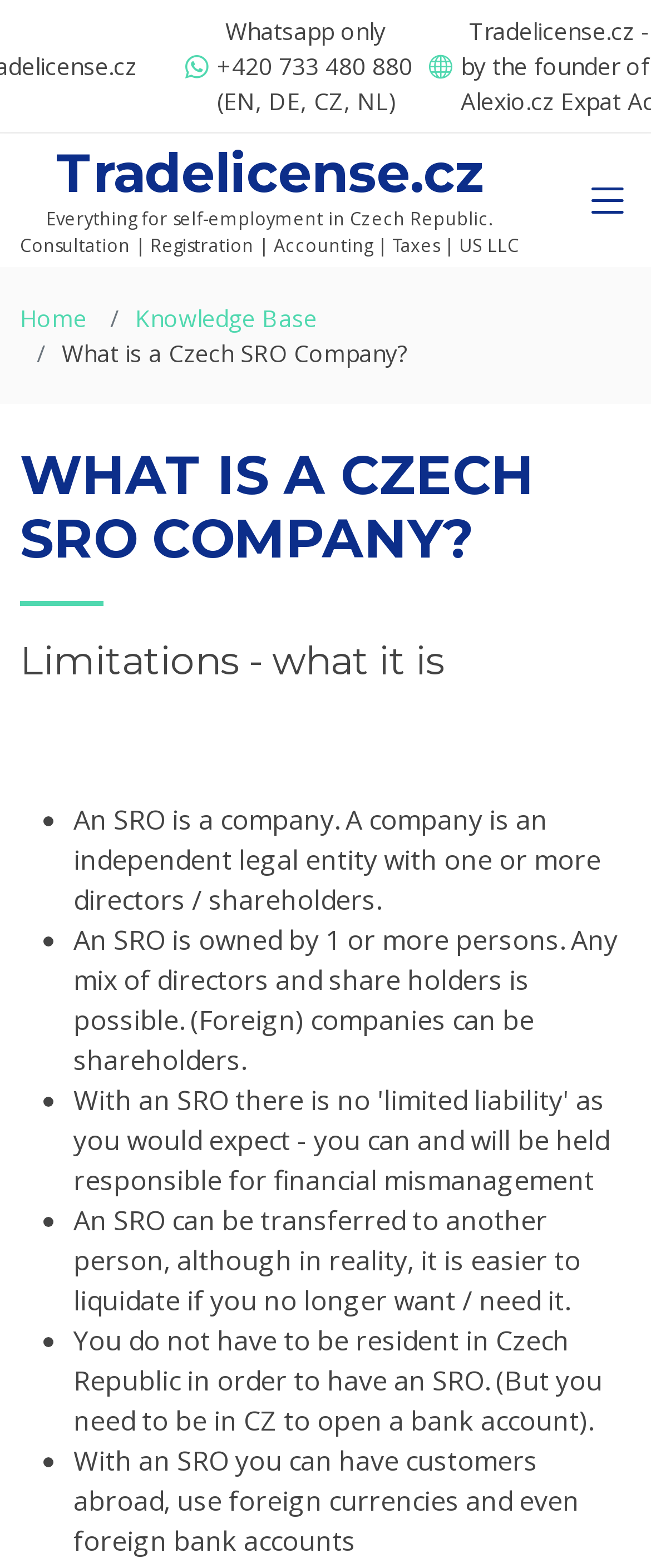Provide a thorough description of the webpage's content and layout.

This webpage is about explaining what a Czech SRO company is. At the top, there is a link to Whatsapp with a phone number, accompanied by a text indicating the languages supported, namely English, German, Czech, and Dutch. Below this, there is a heading with the website's name, "Tradelicense.cz", which is also a clickable link. 

To the right of the website's name, there is a brief description of the website's services, including consultation, registration, accounting, taxes, and US LLC. Below this, there are three links: "Home", "Knowledge Base", and a heading that repeats the question "What is a Czech SRO Company?".

The main content of the webpage starts with a heading "WHAT IS A CZECH SRO COMPANY?" followed by another heading "Limitations - what it is". Below this, there is a list of bullet points explaining the characteristics of an SRO company. The list includes five points, each describing a key aspect of an SRO company, such as its independence, ownership structure, transferability, and ability to operate internationally.